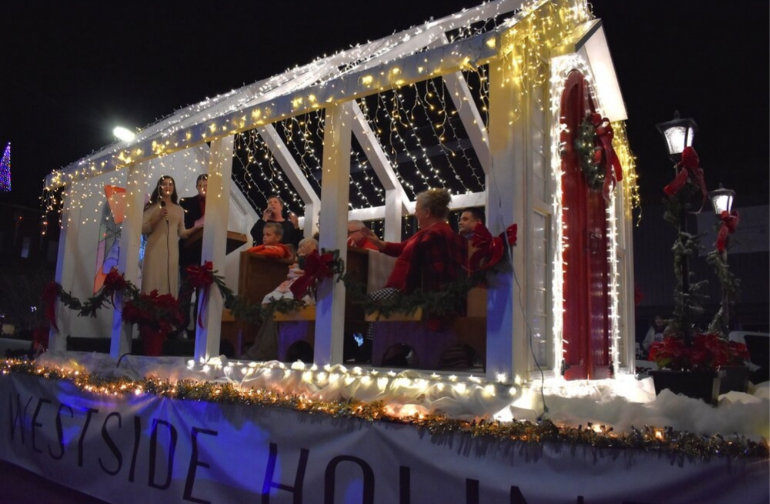What is the purpose of the annual event?
Carefully analyze the image and provide a detailed answer to the question.

The visual is part of the annual Christmas parade, which celebrates community participation and holiday cheer, reflecting the joy and celebration of the Christmas season.